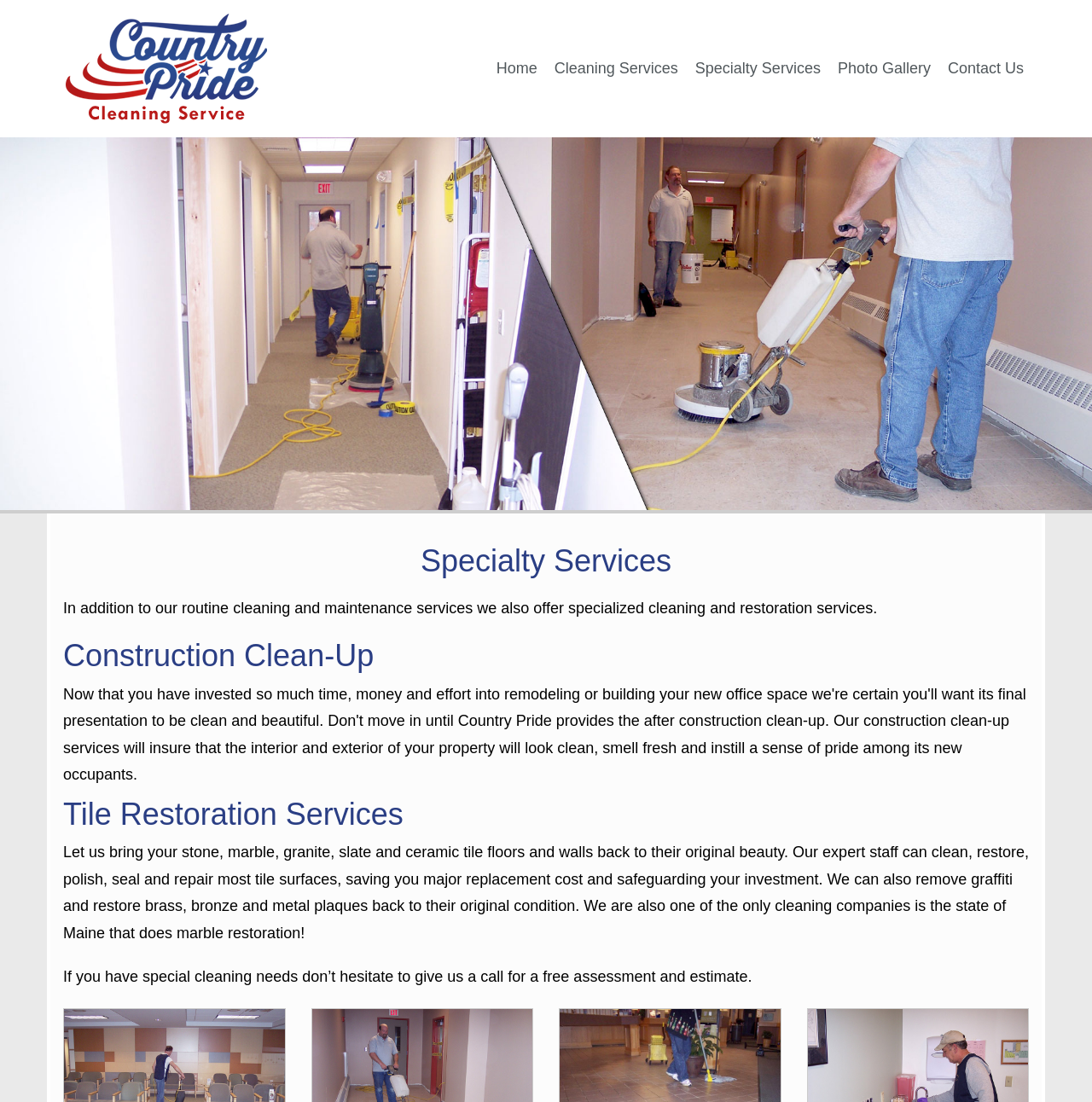Please determine the bounding box coordinates for the UI element described as: "Next".

[0.965, 0.277, 0.988, 0.3]